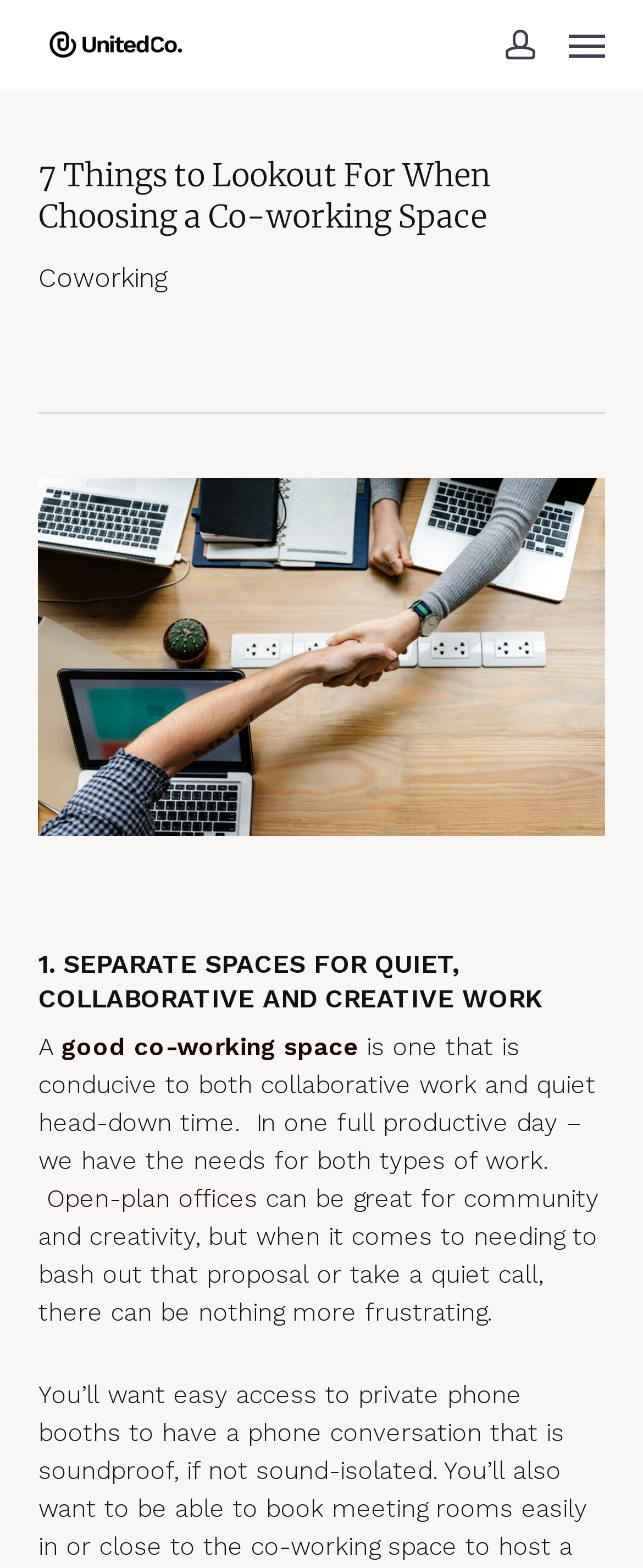Please provide a comprehensive response to the question below by analyzing the image: 
How many types of workspaces are mentioned?

The webpage mentions three types of workspaces: quiet, collaborative, and creative workspaces. This is inferred from the heading '1. SEPARATE SPACES FOR QUIET, COLLABORATIVE AND CREATIVE WORK' with the bounding box coordinates [0.06, 0.603, 0.94, 0.649].